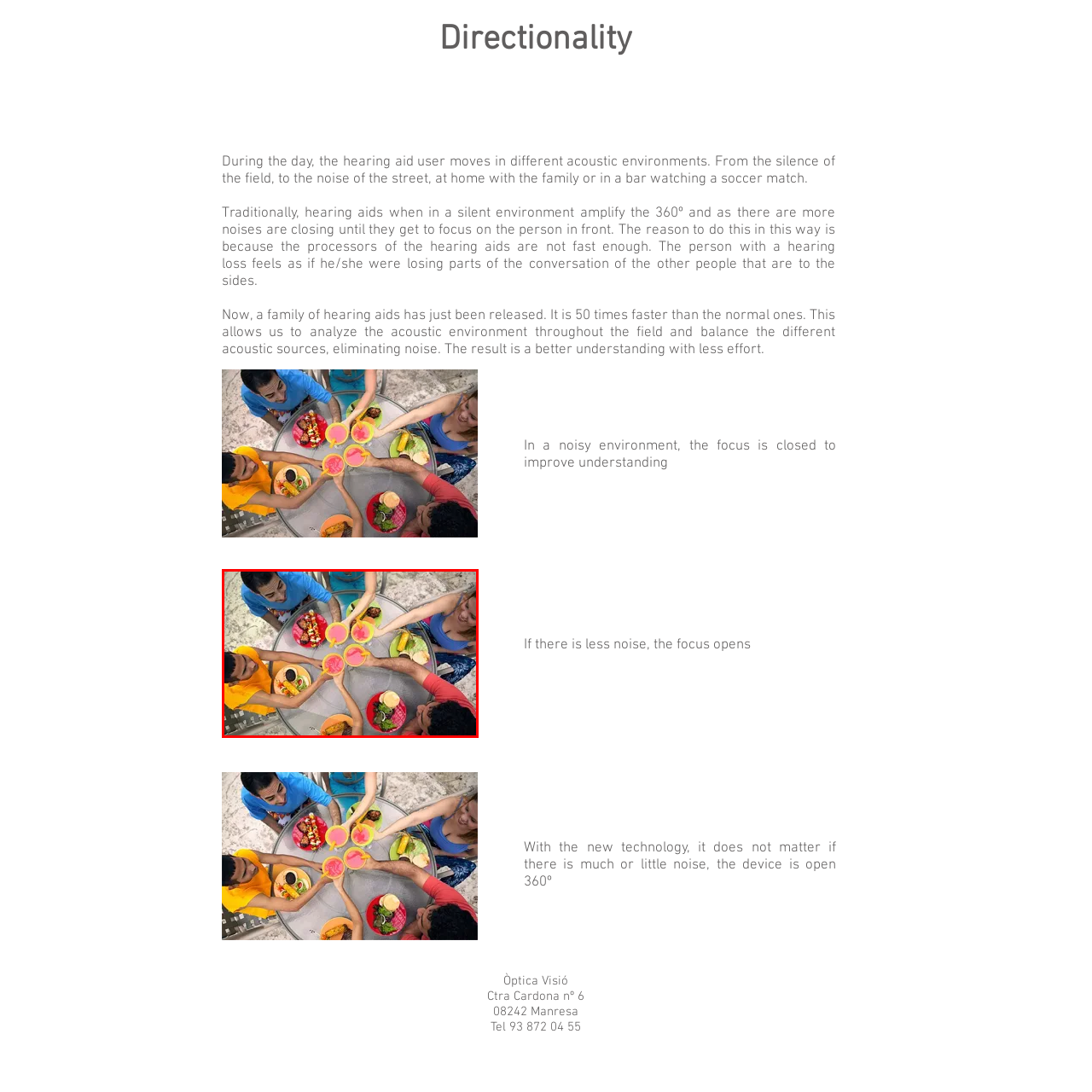Focus on the section encased in the red border, What are the friends doing in the image? Give your response as a single word or phrase.

Raising glasses for a toast